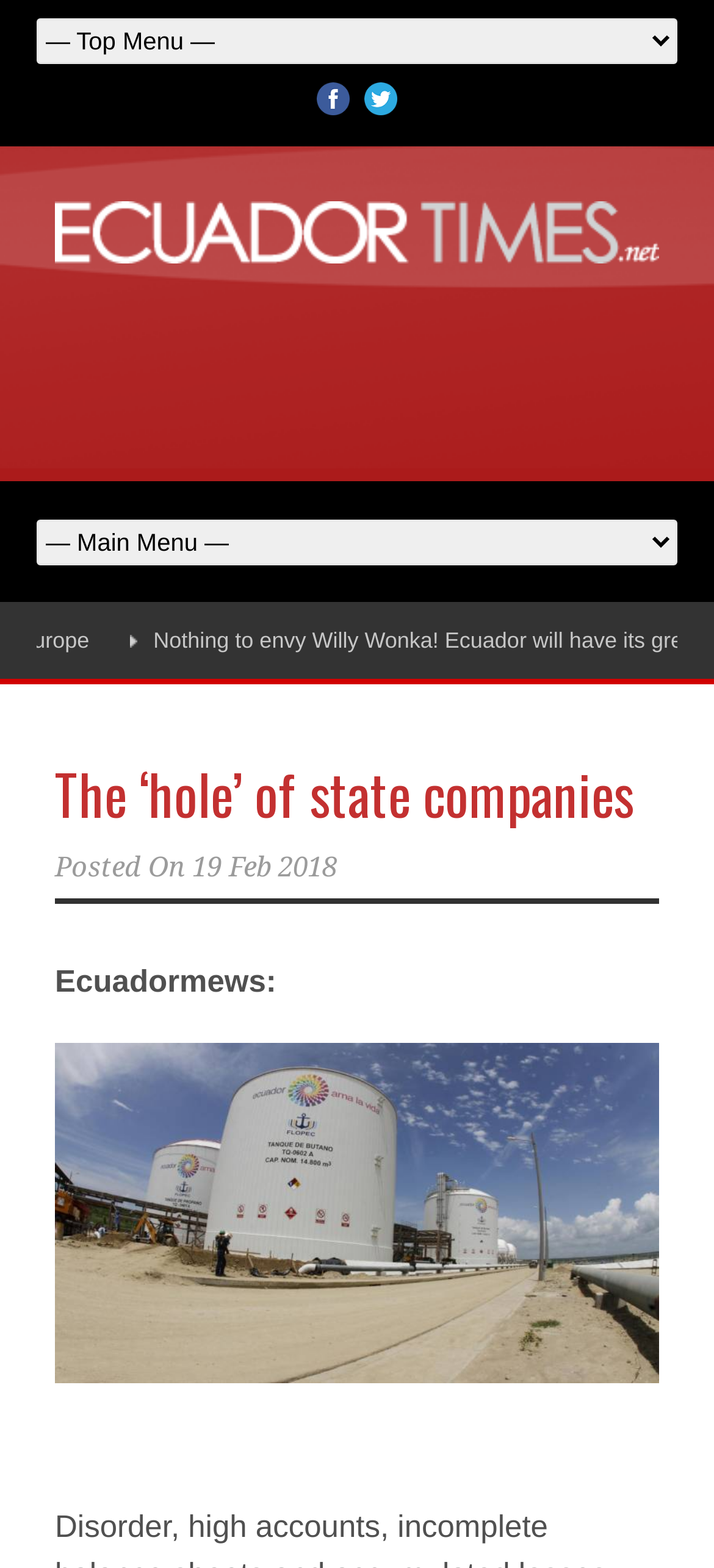Provide a thorough summary of the webpage.

The webpage is about Ecuador Times, a news website. At the top, there is a combobox on the left and a set of social media links, including Facebook and Twitter, on the right. Below the social media links, there is a large banner that spans almost the entire width of the page, which appears to be an advertisement.

The main content of the webpage is an article titled "The ‘hole’ of state companies". The title is prominently displayed in a large font, and below it, there is a link to the article with the same title. The article's metadata, including the posting date "19 Feb 2018", is displayed below the title.

To the right of the article's metadata, there is a section with the label "Ecuadormews:", which appears to be a summary or excerpt of the article. Below this section, there is a large block of text that occupies most of the page's width, which is likely the main content of the article.